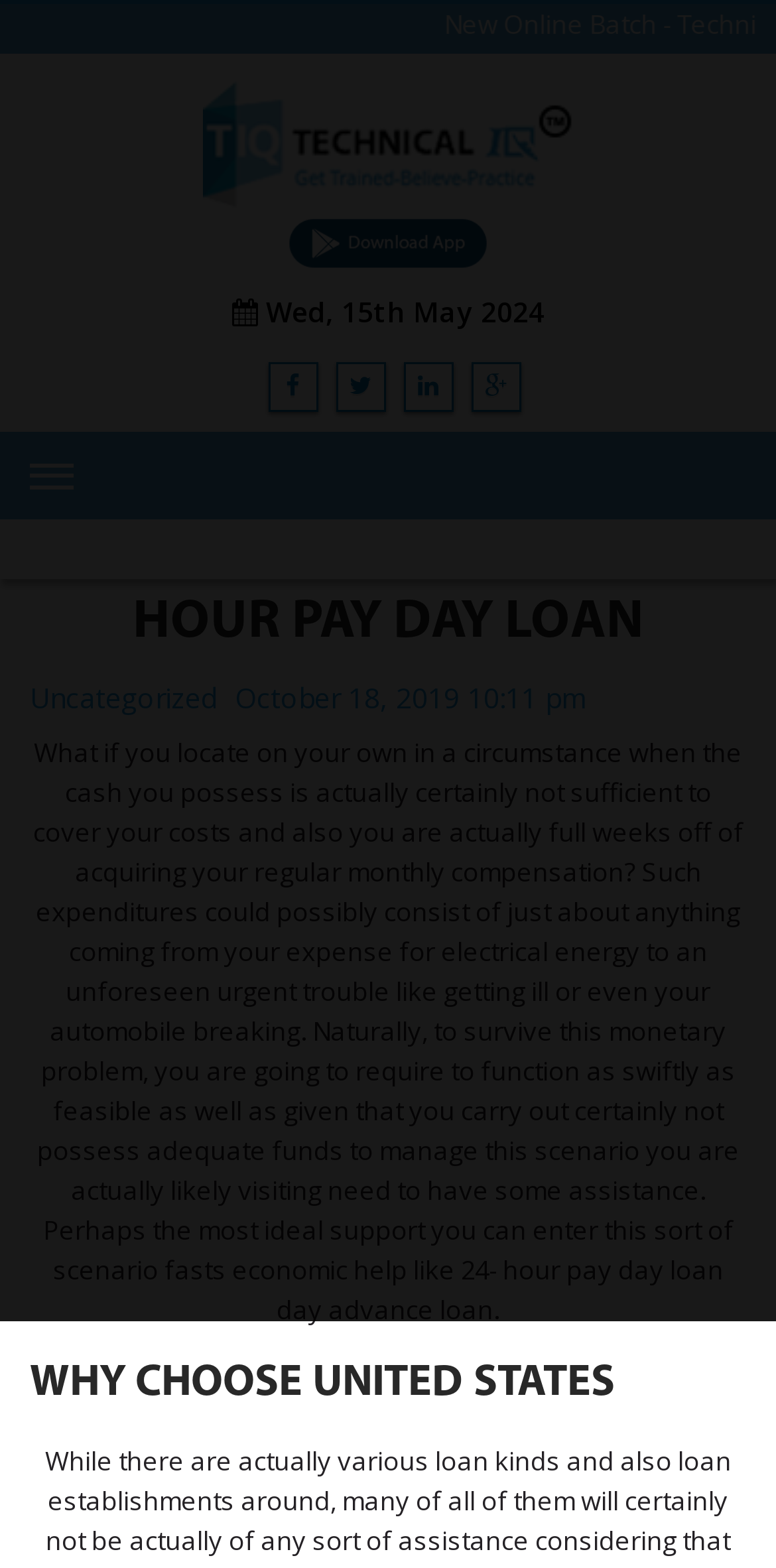Describe in detail what you see on the webpage.

The webpage is about Hour Pay Day Loan and Technical IQ. At the top, there is a logo of Technical IQ, accompanied by a link with the same name. Below the logo, there is a horizontal navigation menu with links to various pages, including HOME, ABOUT US, MARKETS, TRAINING, and more. 

To the right of the navigation menu, there is a date displayed, "Wed, 15th May 2024". Below the date, there are four social media links, represented by icons. 

The main content of the webpage is divided into two sections. The first section has a heading "HOUR PAY DAY LOAN" and a subheading with a link to "Uncategorized". Below the subheading, there is a paragraph of text that discusses the importance of quick financial help in emergency situations, such as unexpected expenses or illness, and how 24-hour pay day loan day advance loans can provide assistance.

The second section has a heading "WHY CHOOSE UNITED STATES" and is located at the bottom of the page.